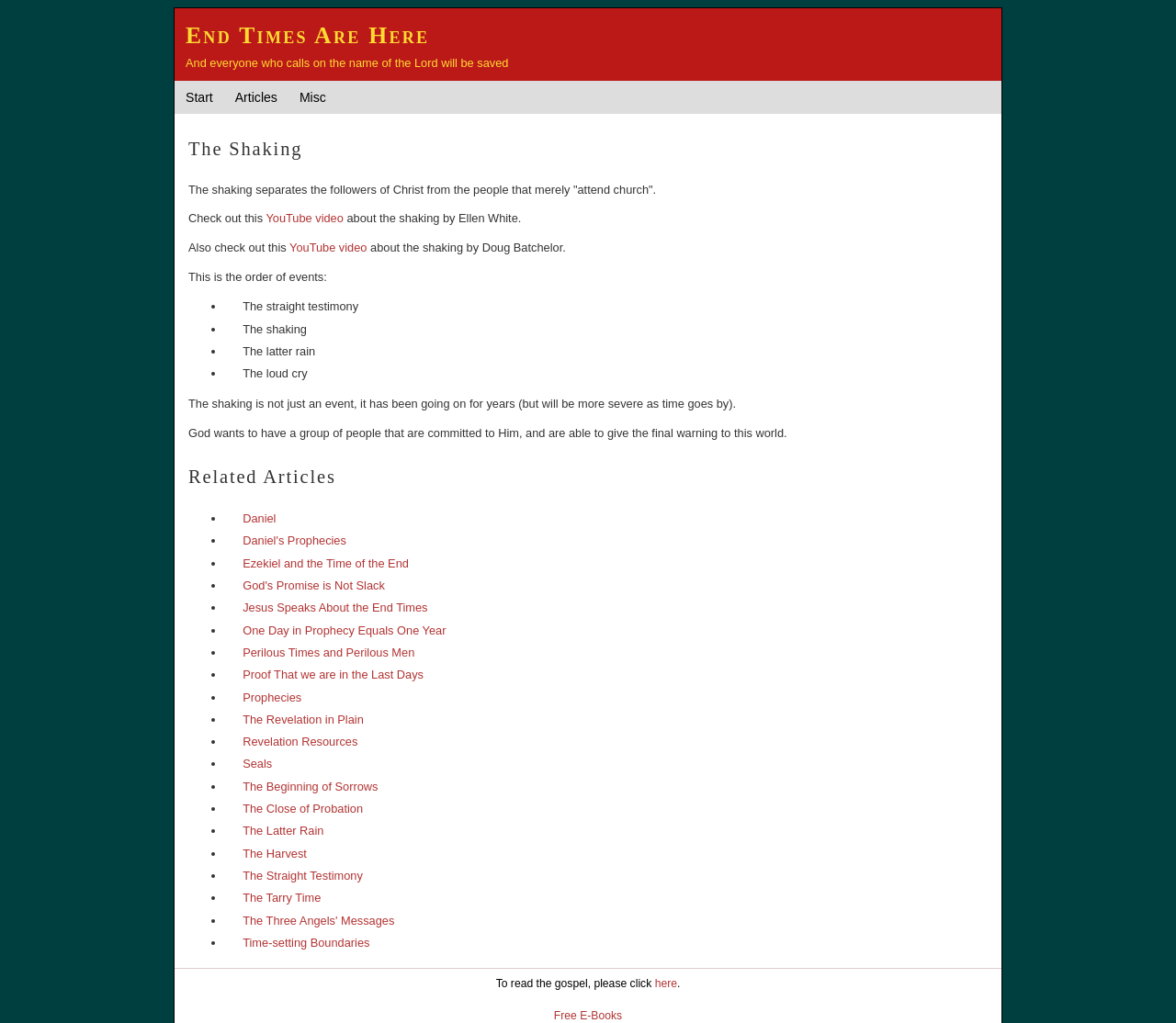Locate the bounding box coordinates of the element to click to perform the following action: 'Read the article about the shaking by Ellen White'. The coordinates should be given as four float values between 0 and 1, in the form of [left, top, right, bottom].

[0.226, 0.207, 0.292, 0.22]